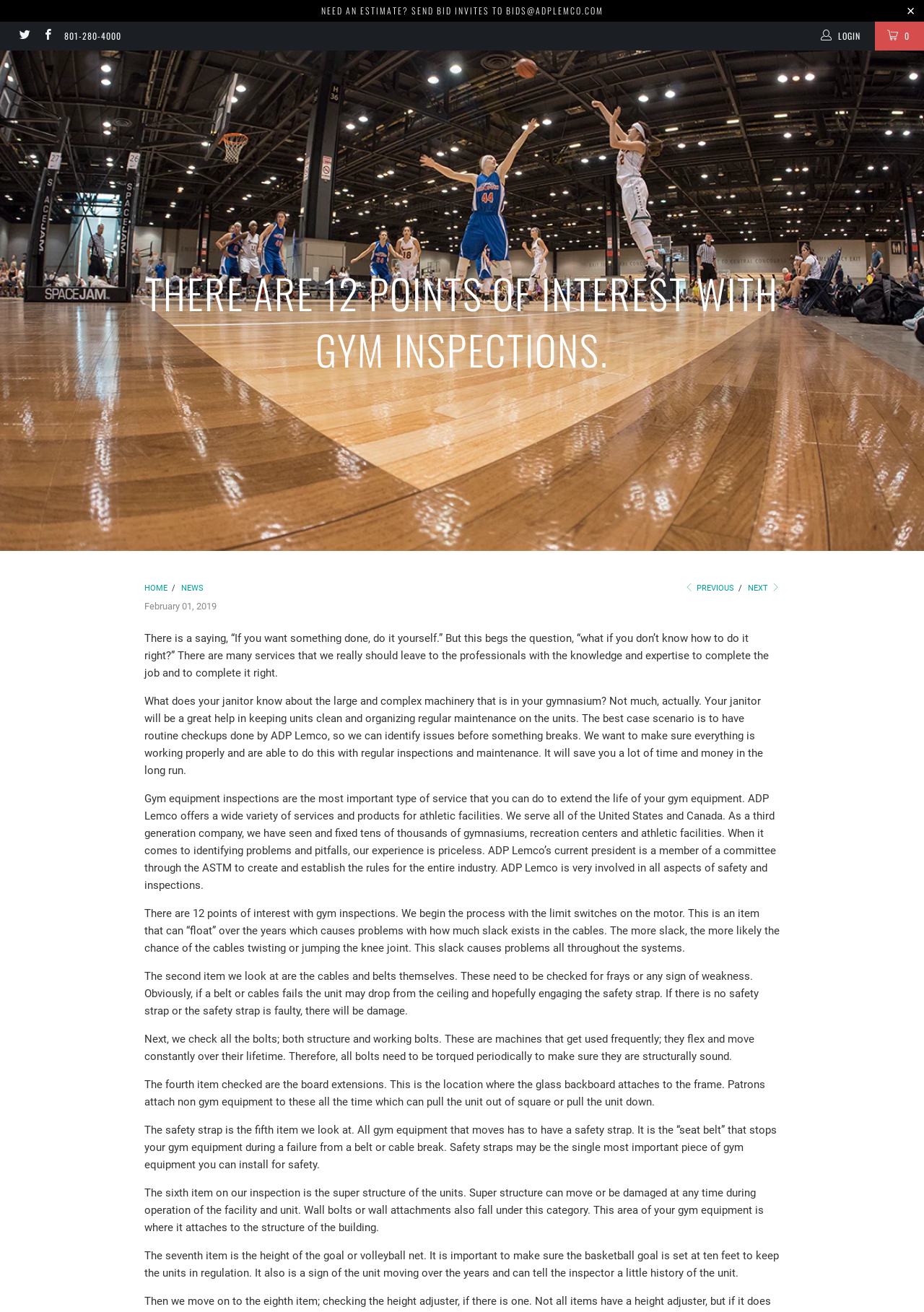How many points of interest are there with gym inspections?
Refer to the screenshot and respond with a concise word or phrase.

12